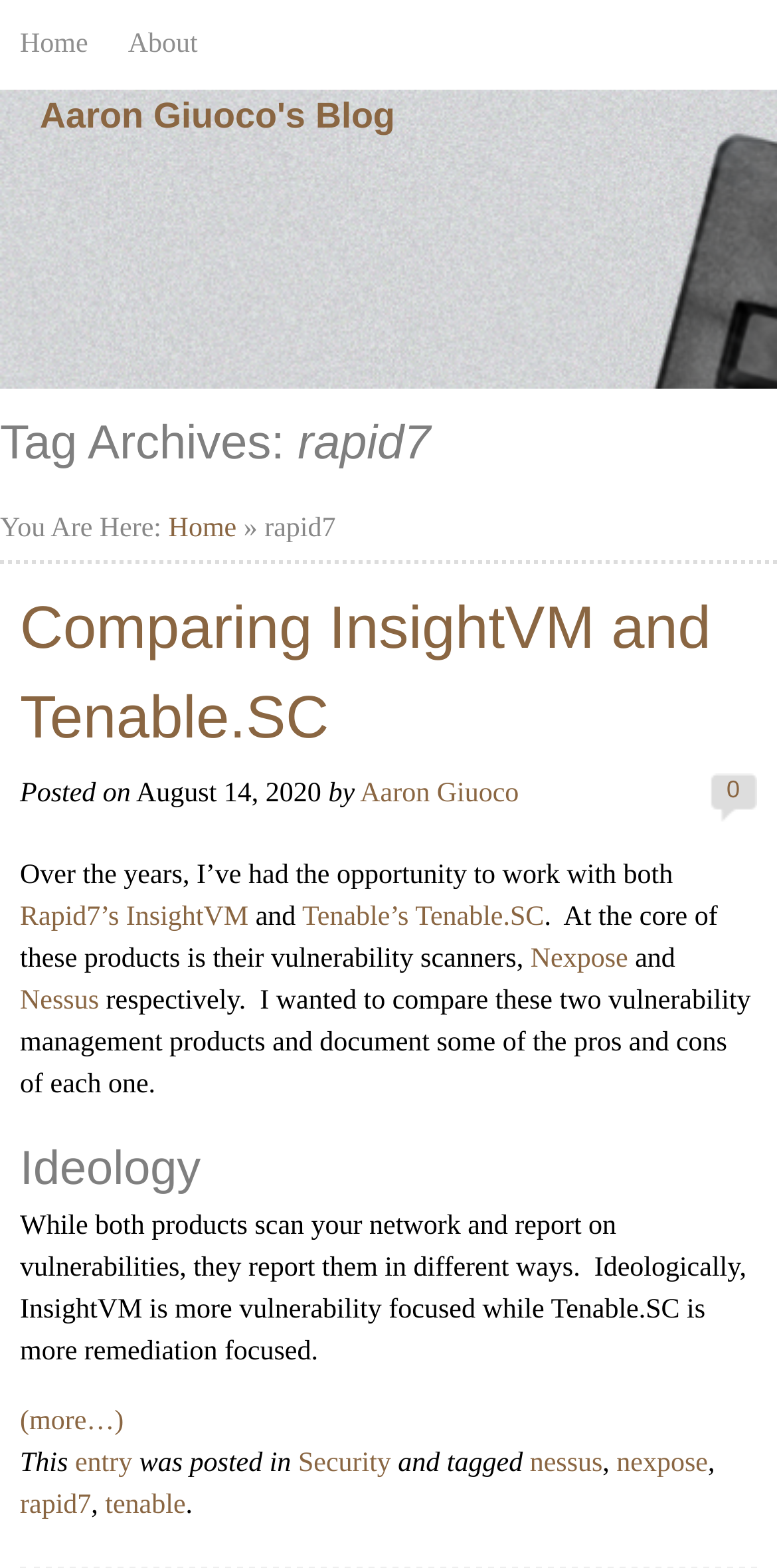Please determine the bounding box coordinates for the element that should be clicked to follow these instructions: "go to home page".

[0.0, 0.0, 0.139, 0.057]